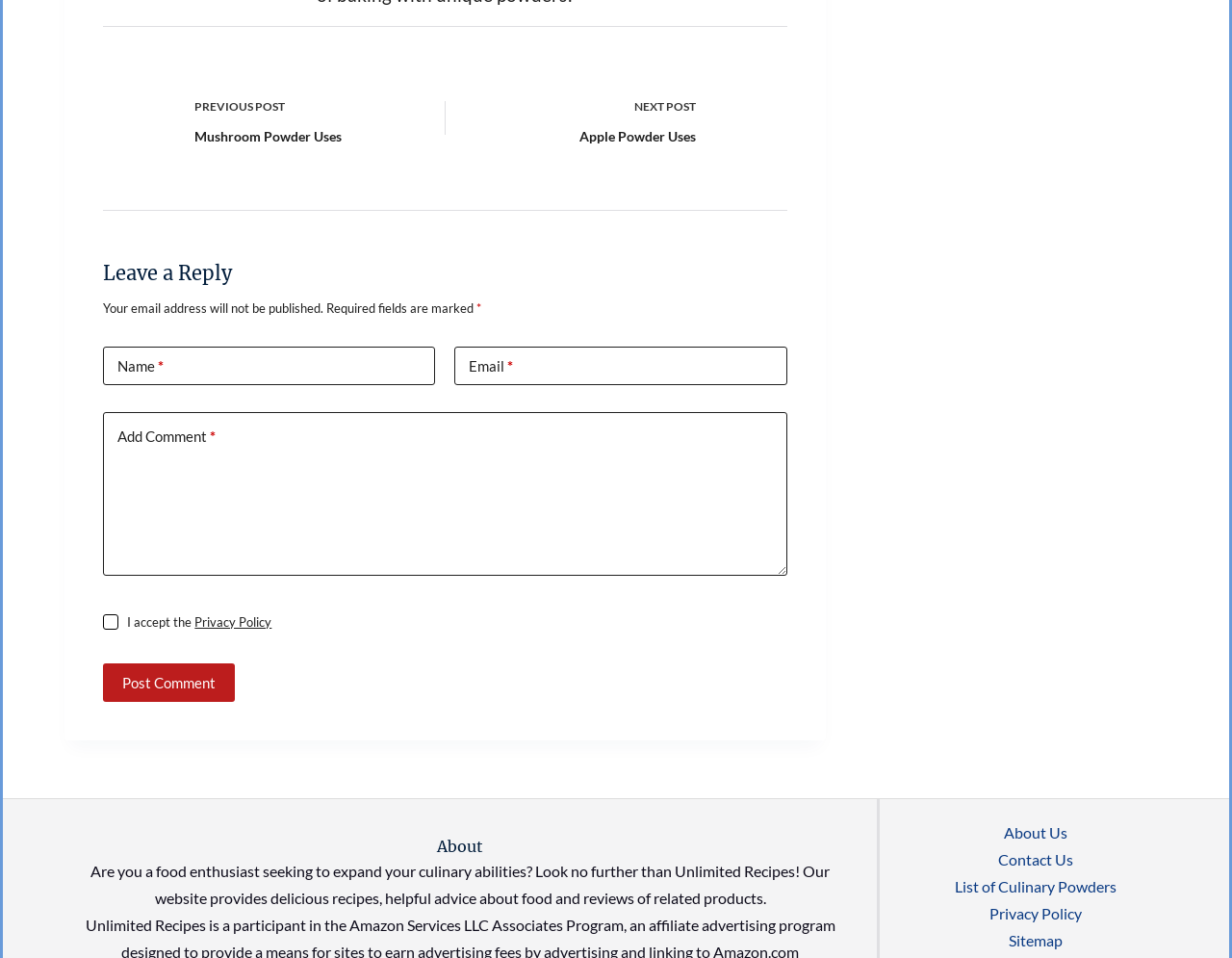Find the bounding box coordinates for the area that should be clicked to accomplish the instruction: "Post a comment".

[0.084, 0.692, 0.191, 0.732]